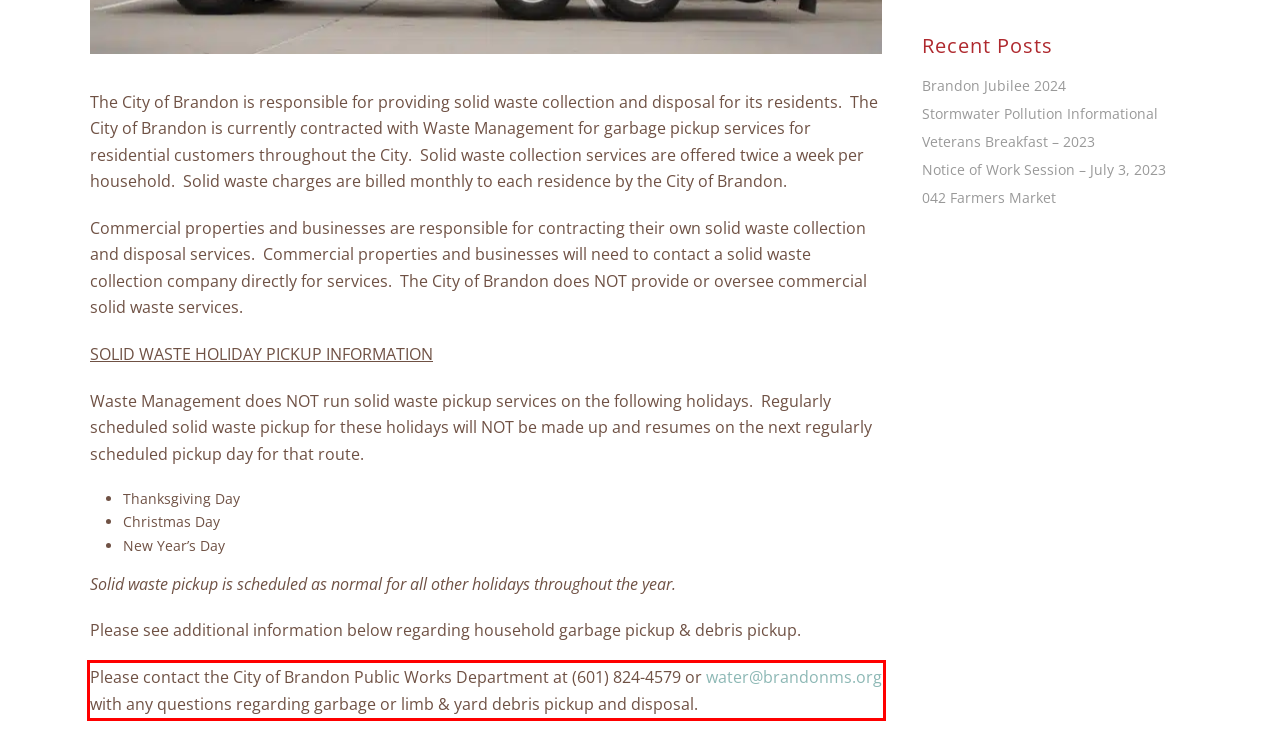Using the provided webpage screenshot, recognize the text content in the area marked by the red bounding box.

Please contact the City of Brandon Public Works Department at (601) 824-4579 or water@brandonms.org with any questions regarding garbage or limb & yard debris pickup and disposal.